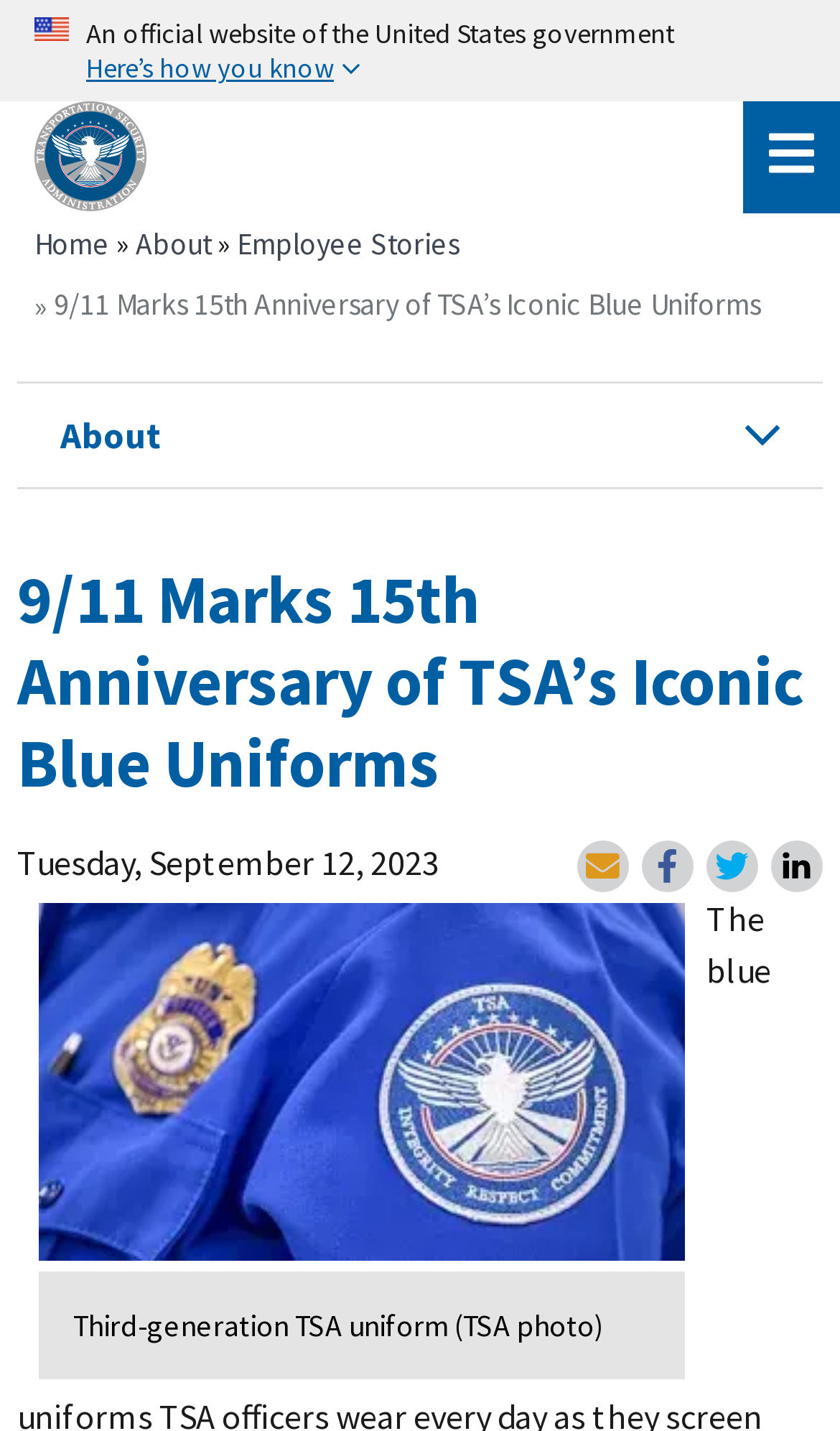Highlight the bounding box coordinates of the element that should be clicked to carry out the following instruction: "Click the 'Share via Email' link". The coordinates must be given as four float numbers ranging from 0 to 1, i.e., [left, top, right, bottom].

[0.687, 0.587, 0.749, 0.623]